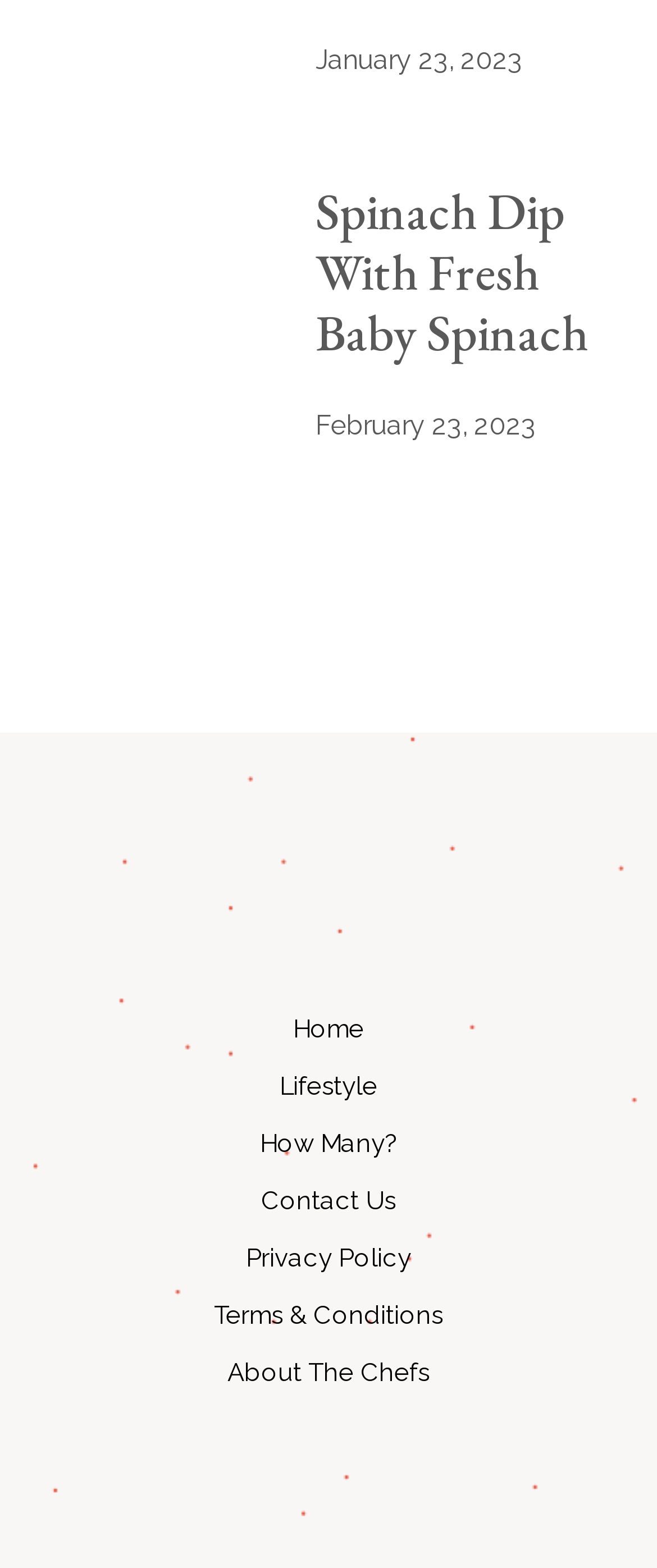Please identify the bounding box coordinates of the area that needs to be clicked to fulfill the following instruction: "go to home page."

[0.446, 0.646, 0.554, 0.666]